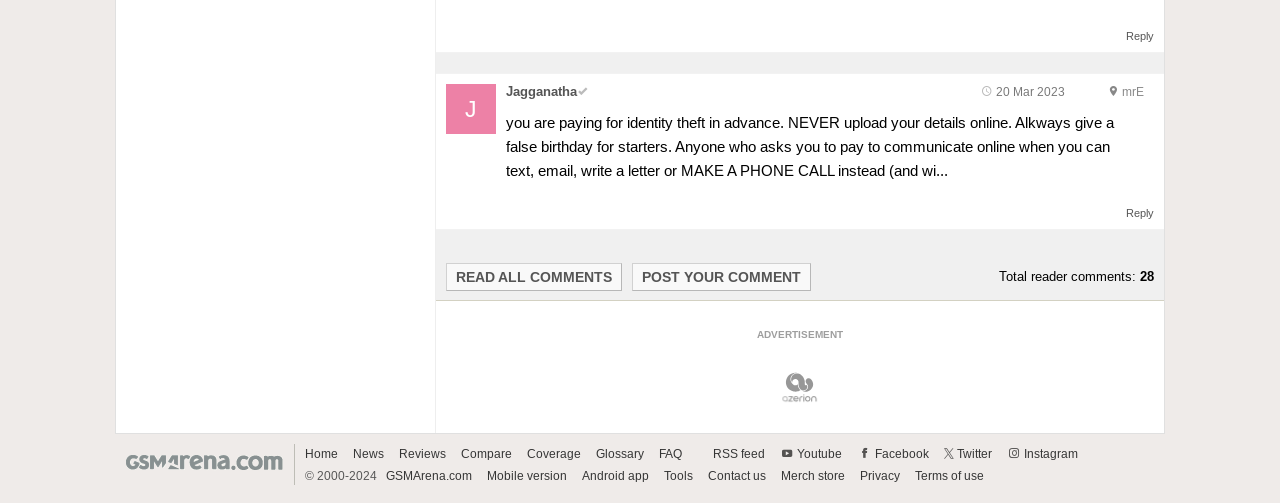Given the following UI element description: "Terms of use", find the bounding box coordinates in the webpage screenshot.

[0.71, 0.932, 0.773, 0.959]